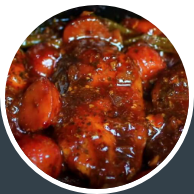Answer the question in one word or a short phrase:
Is the honey garlic sauce rich and glossy?

Yes